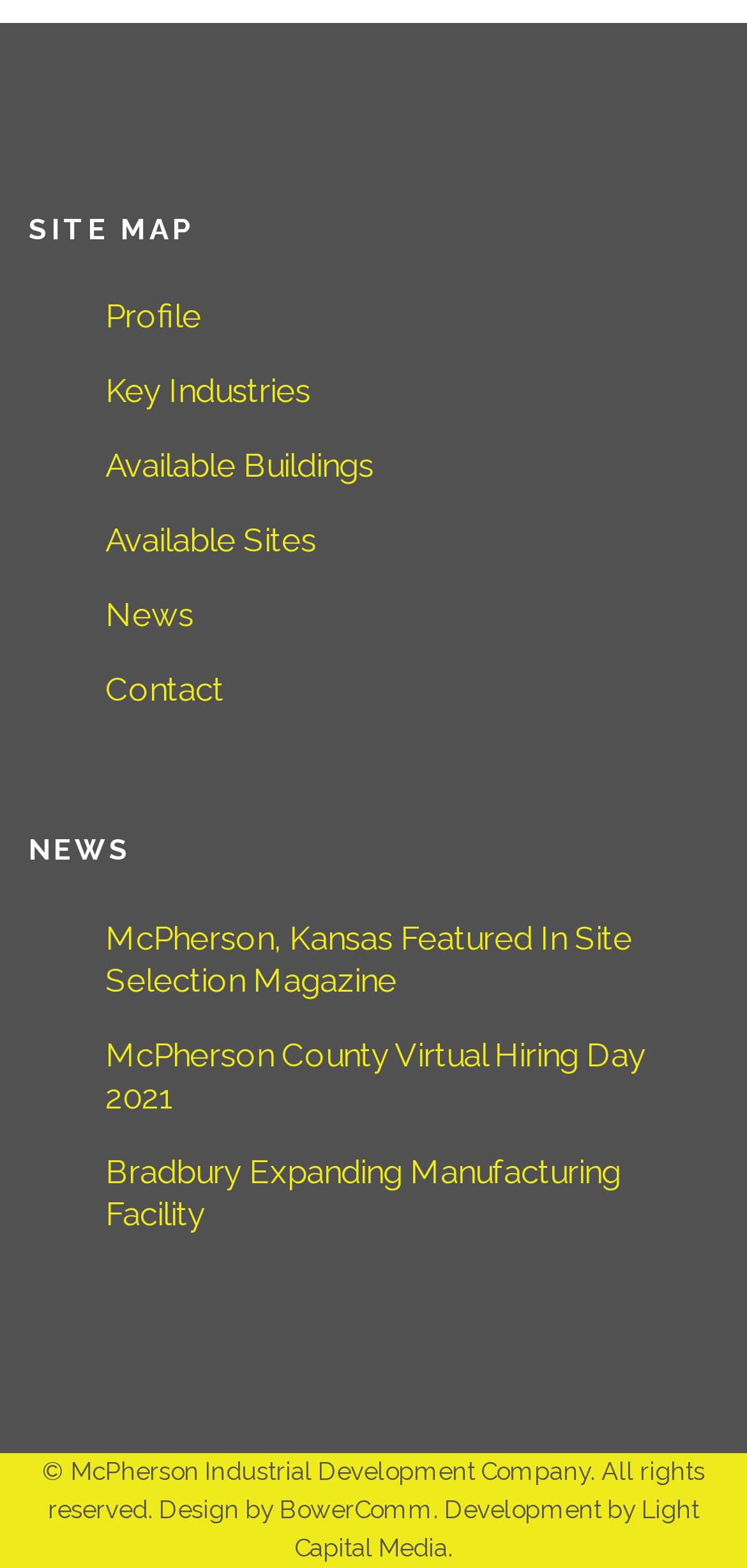Identify the bounding box coordinates for the UI element described as follows: "Key Industries". Ensure the coordinates are four float numbers between 0 and 1, formatted as [left, top, right, bottom].

[0.141, 0.236, 0.962, 0.263]